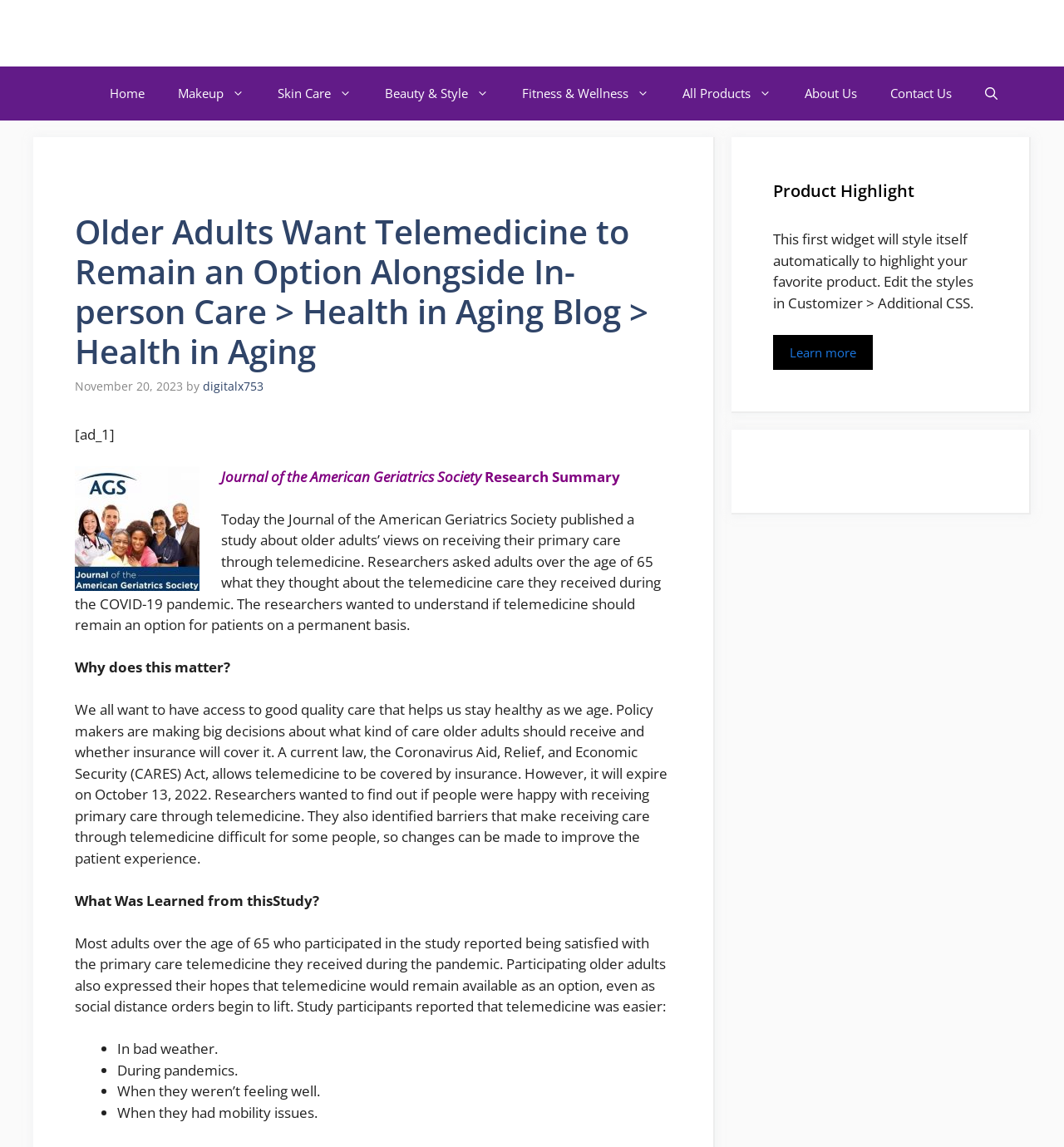What is the purpose of the 'Product Highlight' section?
Utilize the image to construct a detailed and well-explained answer.

I read the text in the 'Product Highlight' section, which says 'This first widget will style itself automatically to highlight your favorite product'.